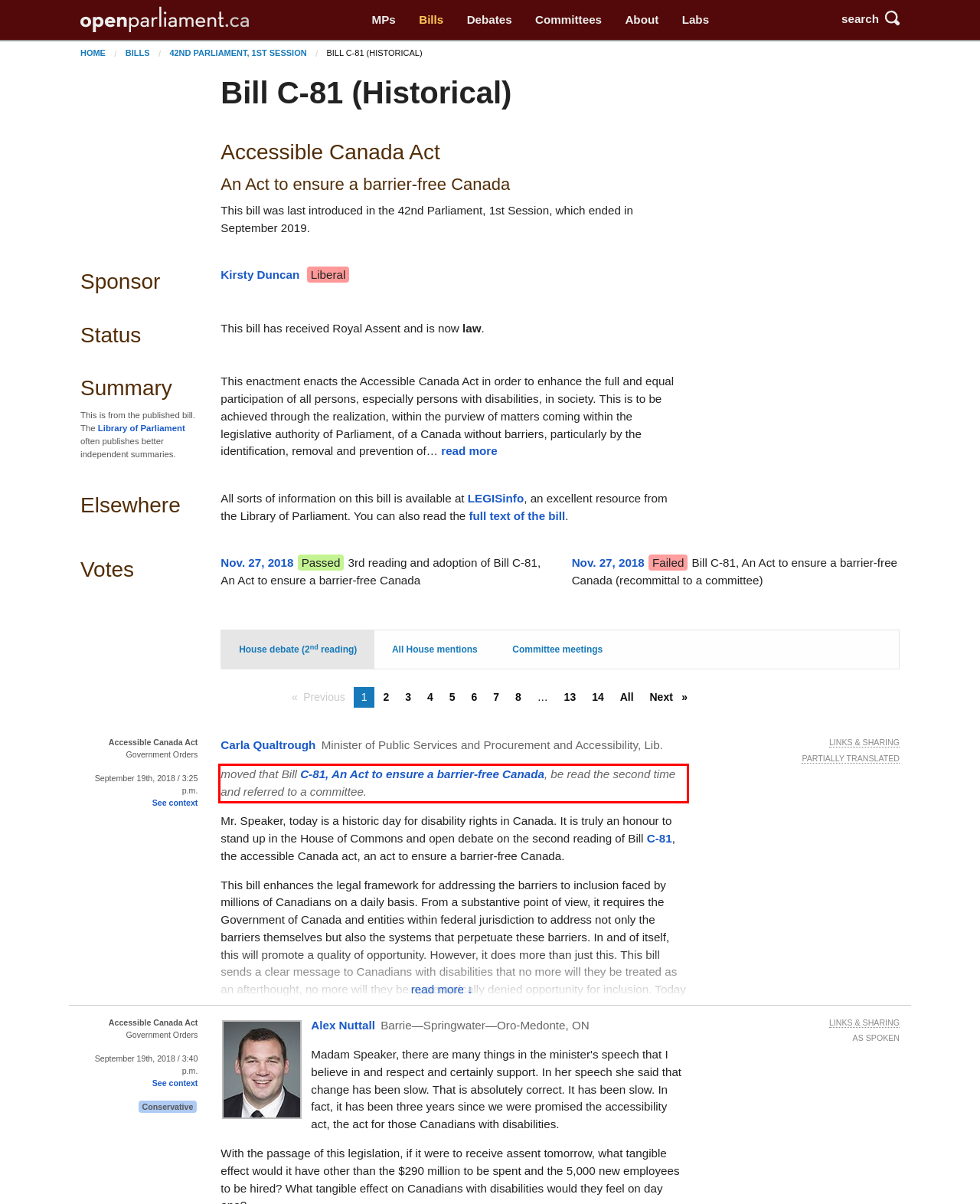Given the screenshot of the webpage, identify the red bounding box, and recognize the text content inside that red bounding box.

moved that Bill C-81, An Act to ensure a barrier-free Canada, be read the second time and referred to a committee.